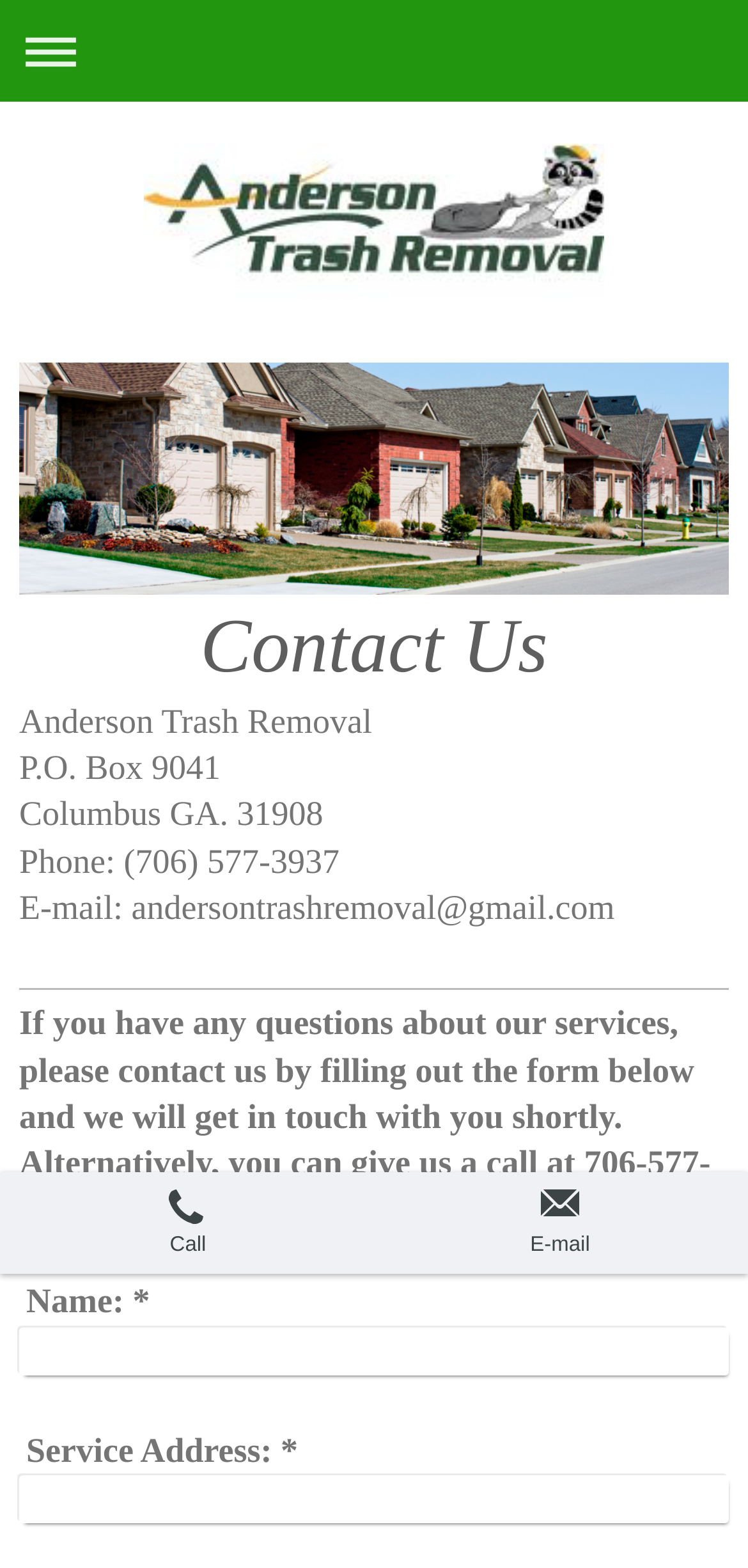Offer an in-depth caption of the entire webpage.

The webpage is about Anderson Trash Removal's contact information and service inquiry. At the top left, there is a navigation link to expand or collapse the navigation menu. Below it, a heading "Contact Us" is prominently displayed. 

To the right of the heading, the company's name "Anderson Trash Removal" is written, followed by its mailing address "P.O. Box 9041, Columbus GA. 31908" and phone number "Phone: (706) 577-3937". An email address "andersontrashremoval@gmail.com" is also provided.

Below the contact information, there is a paragraph explaining how to get in touch with the company, either by filling out a form or calling the provided phone number.

Underneath the paragraph, a form is presented with two input fields: "Name:" and "Service Address:". Both fields are required and have asterisks next to them.

On the lower half of the page, there is a table with two columns, each containing a link to either "Call" or "E-mail" the company. The links are accompanied by small images. The "Call" link is on the left, and the "E-mail" link is on the right.